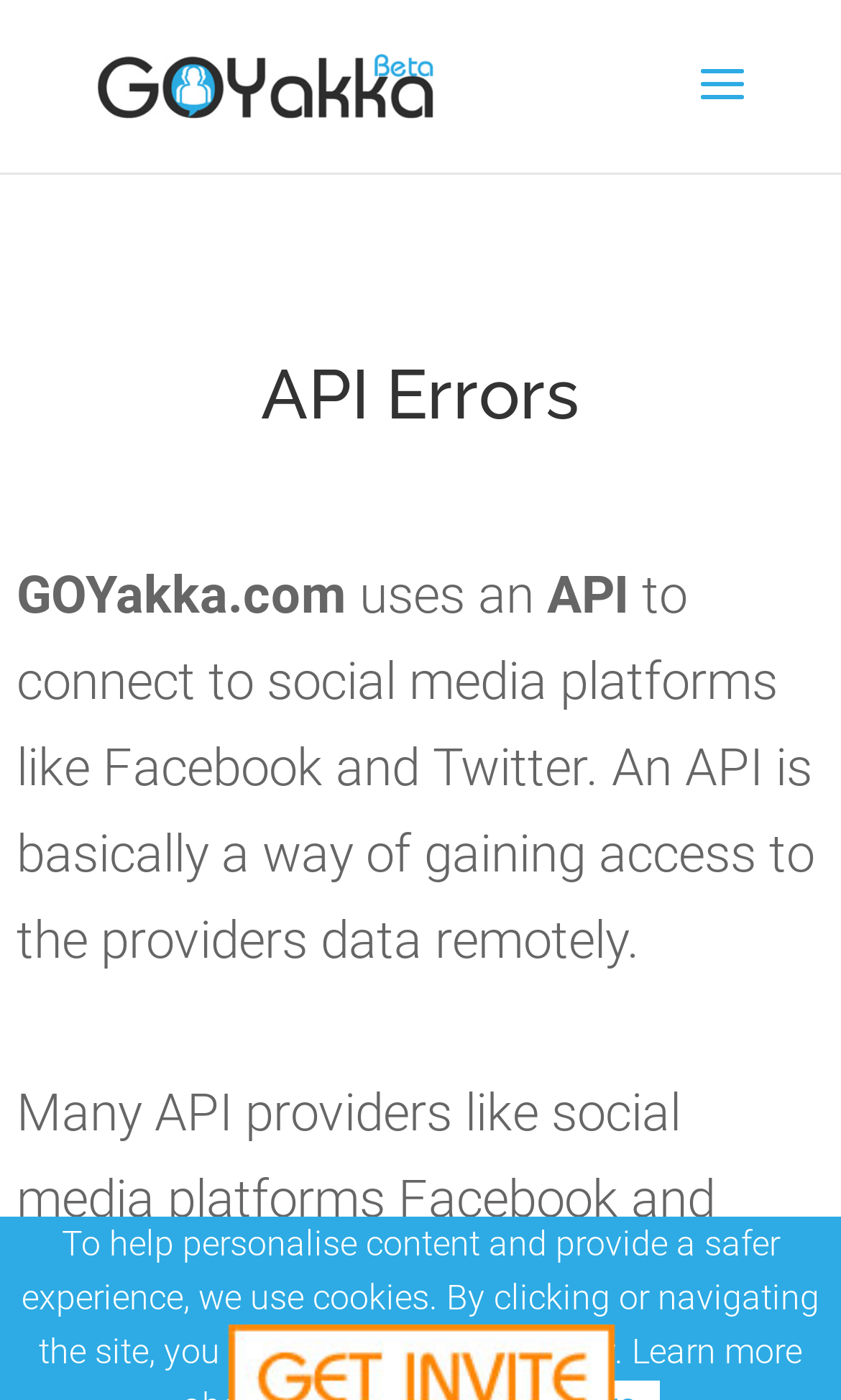What is the purpose of an API?
Answer the question using a single word or phrase, according to the image.

To connect to social media platforms